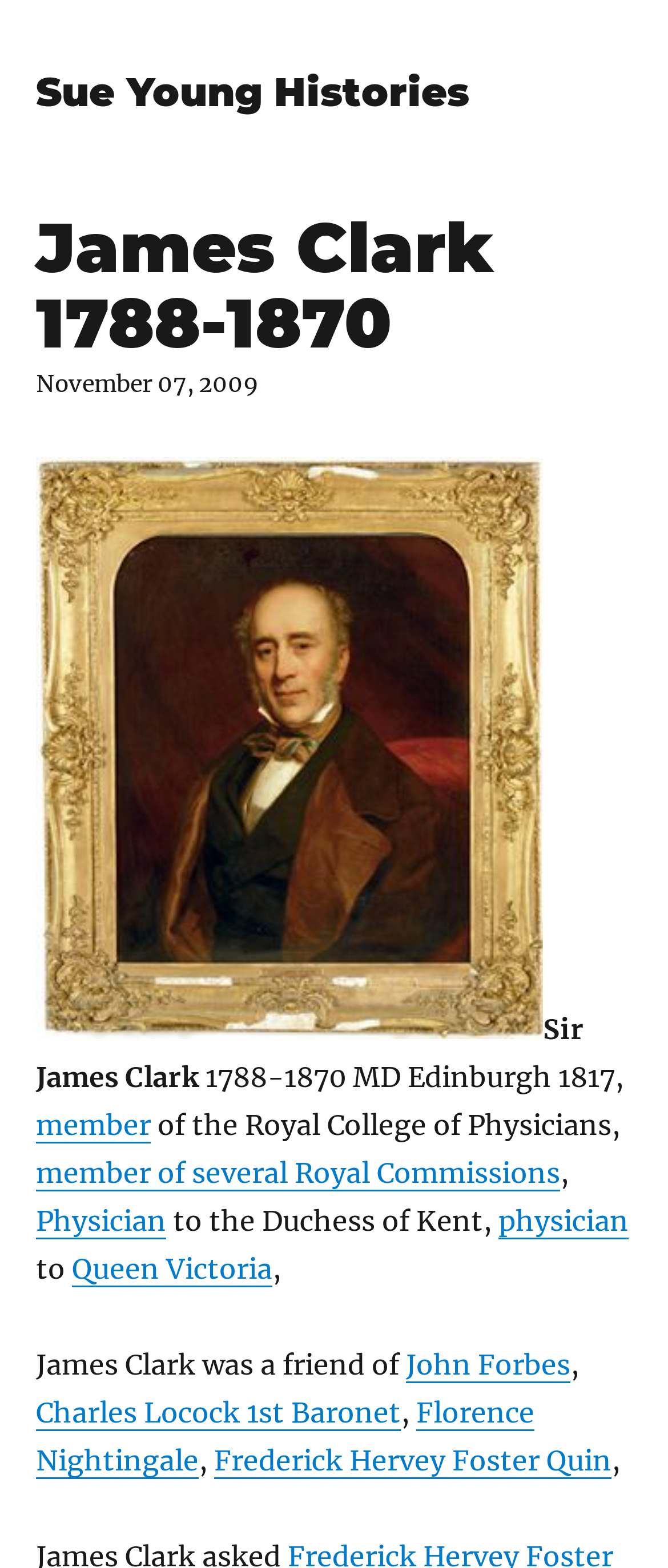Pinpoint the bounding box coordinates of the area that must be clicked to complete this instruction: "click Sue Young Histories".

[0.054, 0.044, 0.703, 0.074]